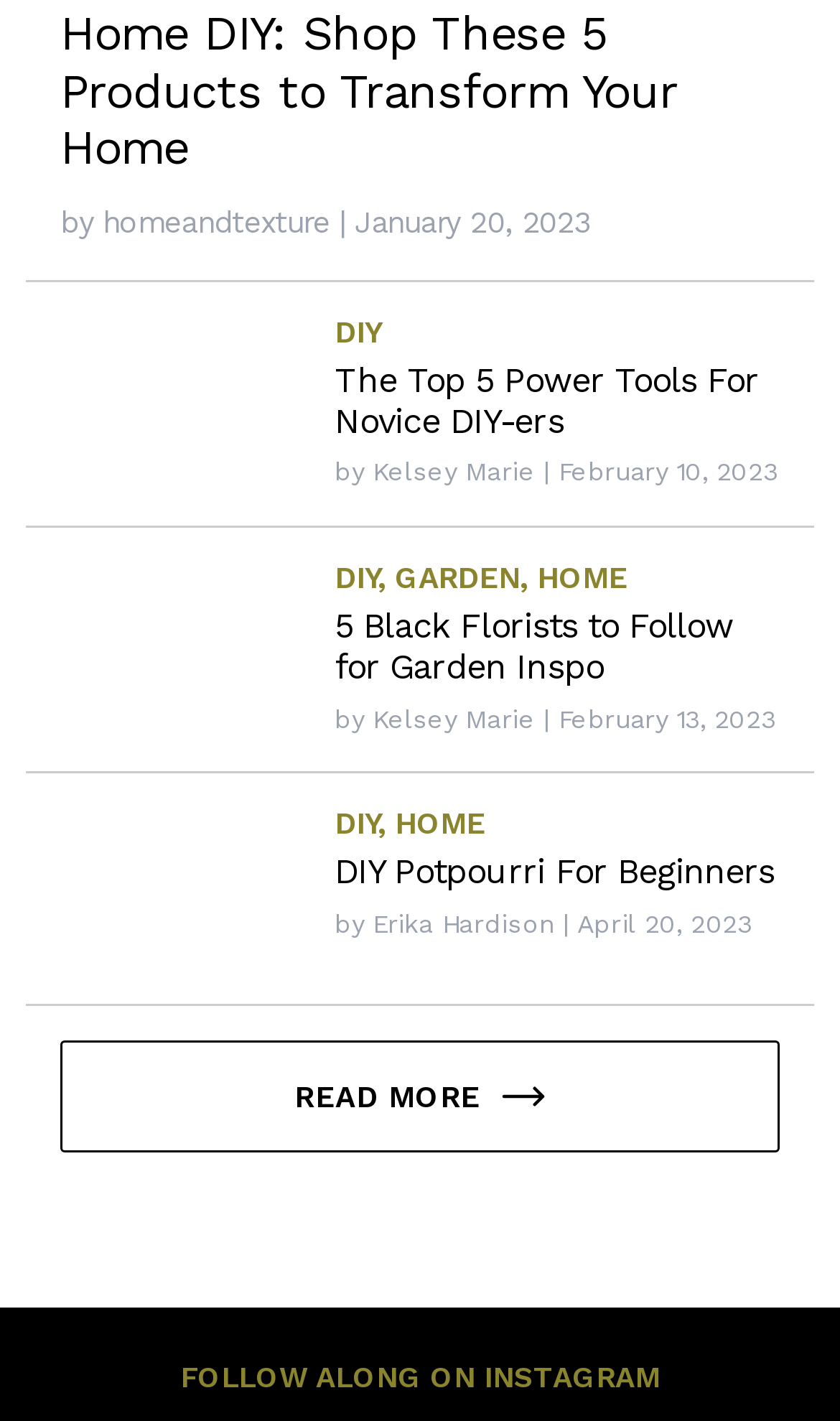Pinpoint the bounding box coordinates of the element you need to click to execute the following instruction: "explore the 'DIY' category". The bounding box should be represented by four float numbers between 0 and 1, in the format [left, top, right, bottom].

[0.398, 0.221, 0.455, 0.246]